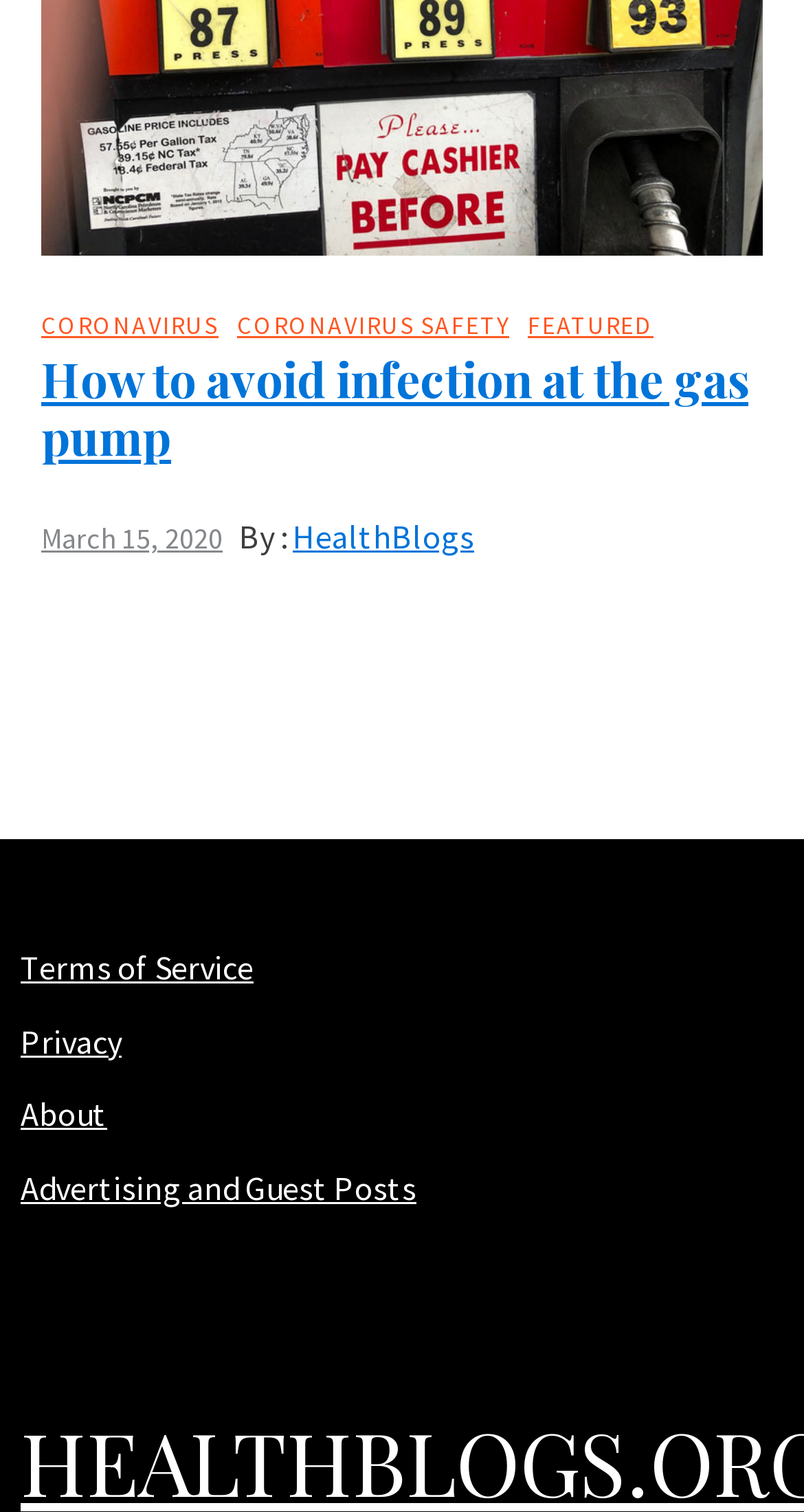Determine the bounding box for the UI element that matches this description: "Advertising and Guest Posts".

[0.026, 0.772, 0.518, 0.799]